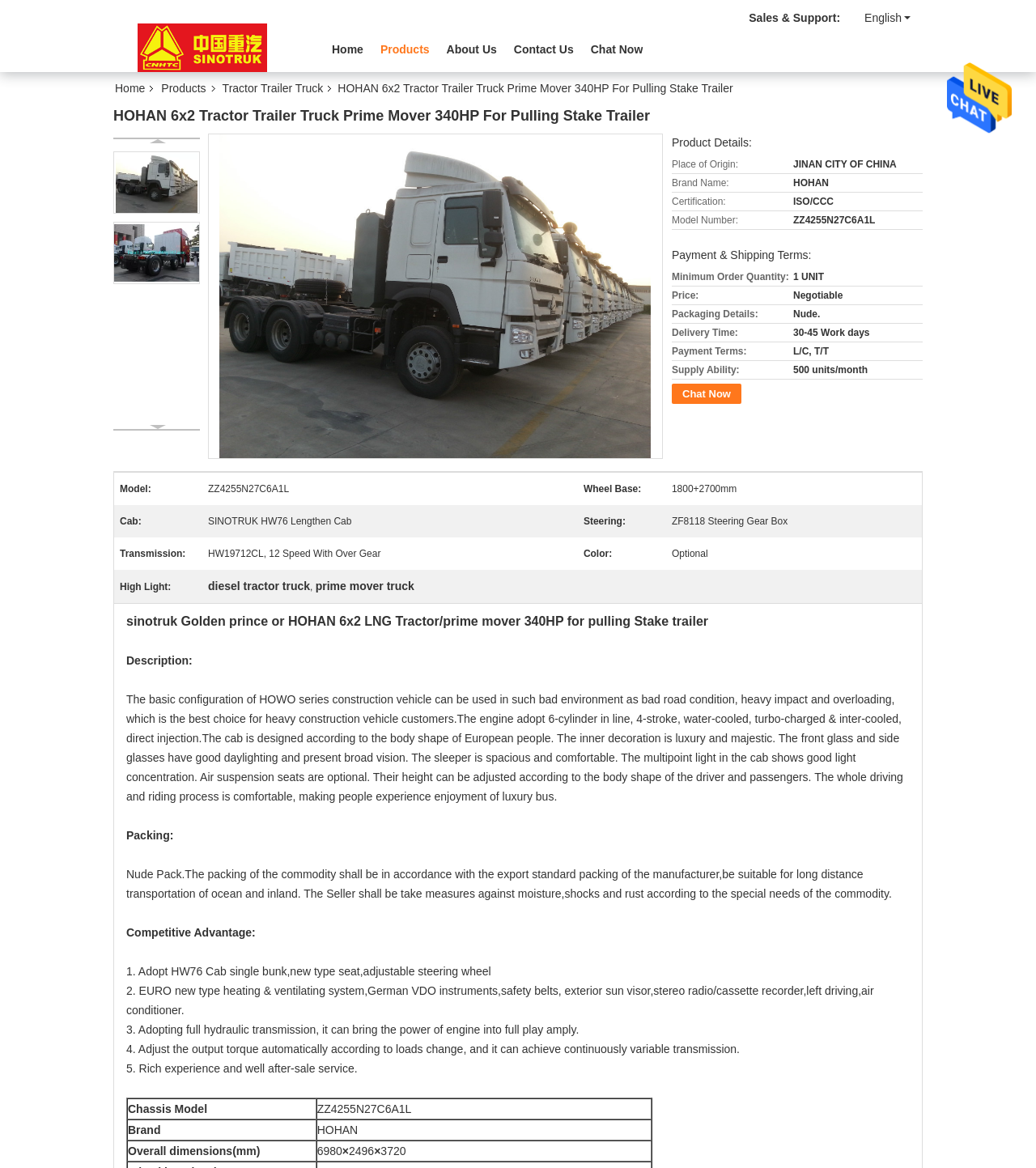Please find the bounding box coordinates for the clickable element needed to perform this instruction: "Learn more about HOHAN 6x2 Tractor Trailer Truck".

[0.109, 0.13, 0.193, 0.183]